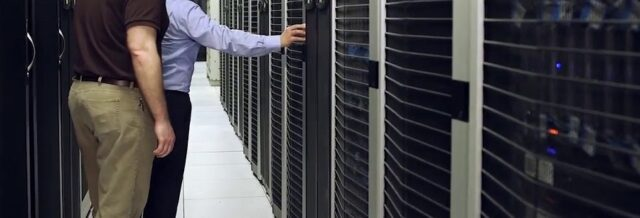Provide a single word or phrase to answer the given question: 
What is the purpose of the server room?

mission-critical operations